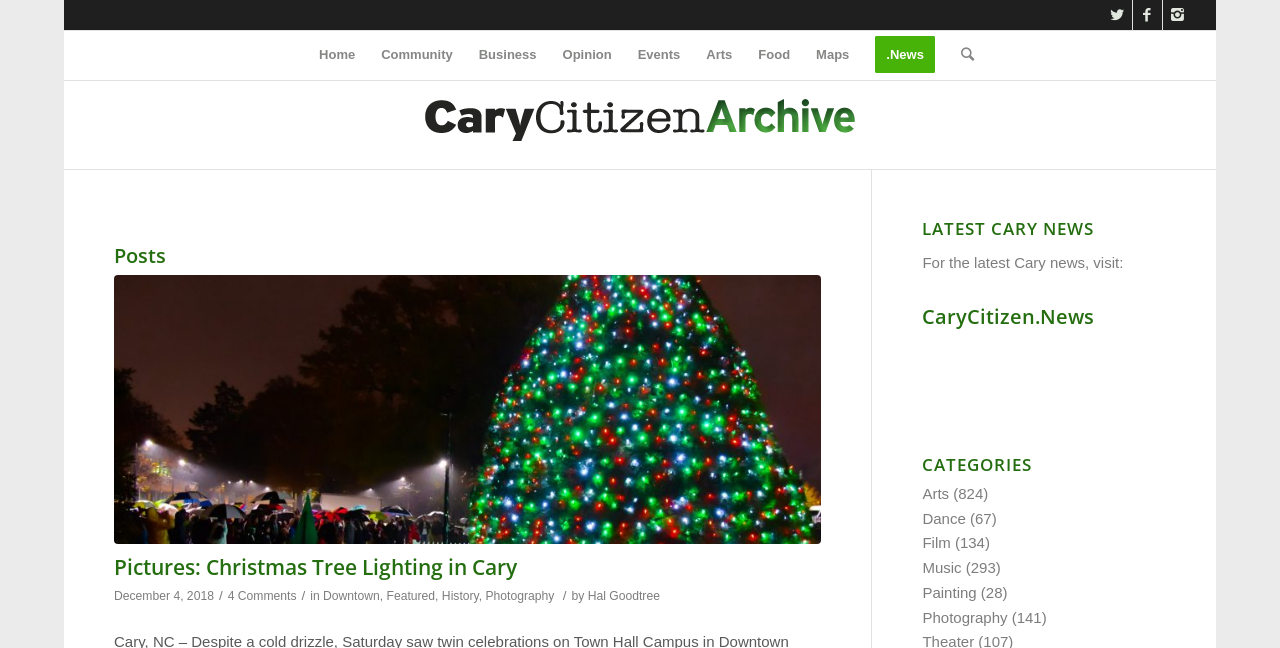What is the date of the first post?
Refer to the image and respond with a one-word or short-phrase answer.

December 4, 2018